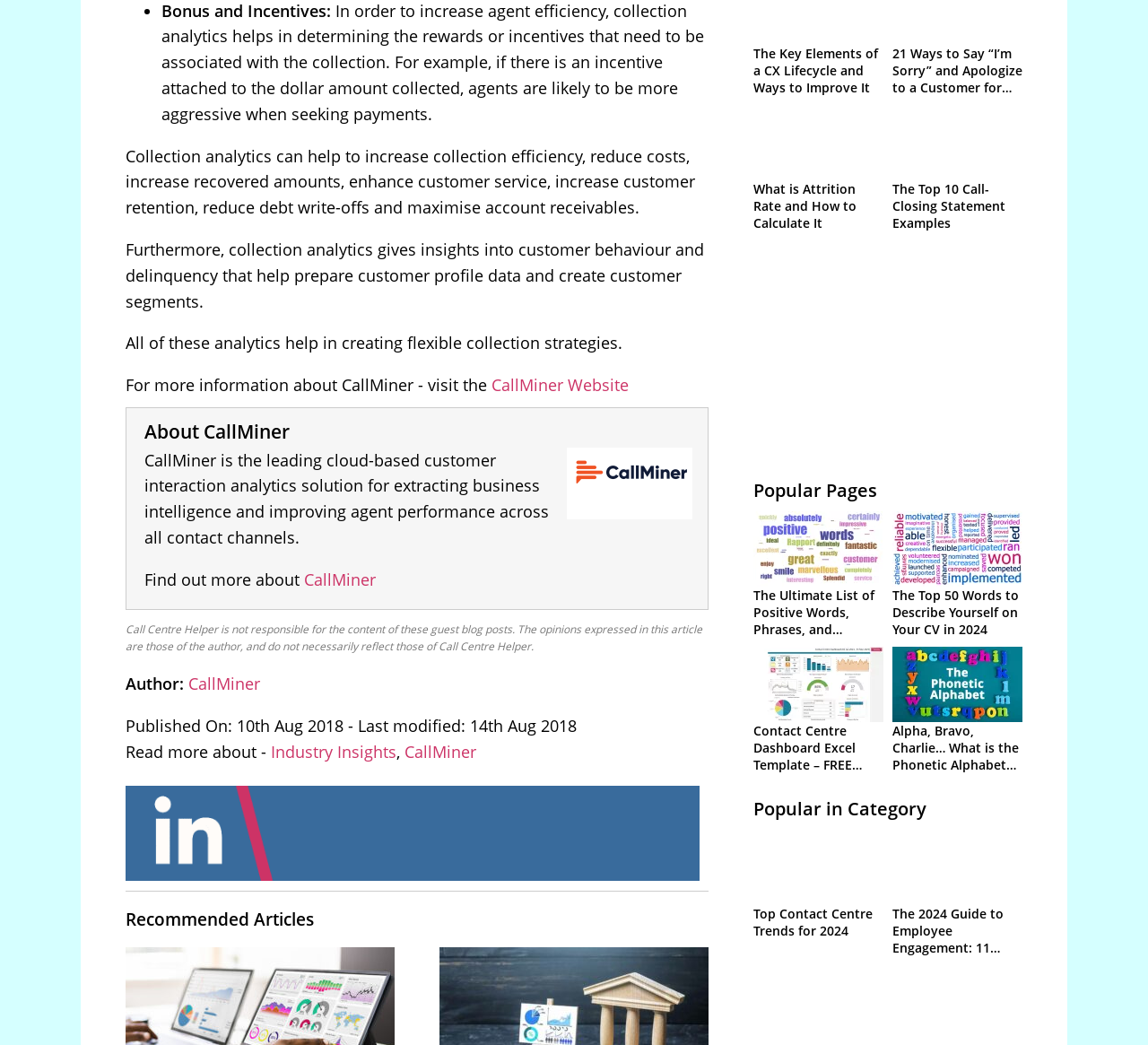What is the main topic of the article?
Please provide a detailed and comprehensive answer to the question.

The main topic of the article can be determined by reading the first few sentences of the article, which mention 'collection analytics' and its benefits.